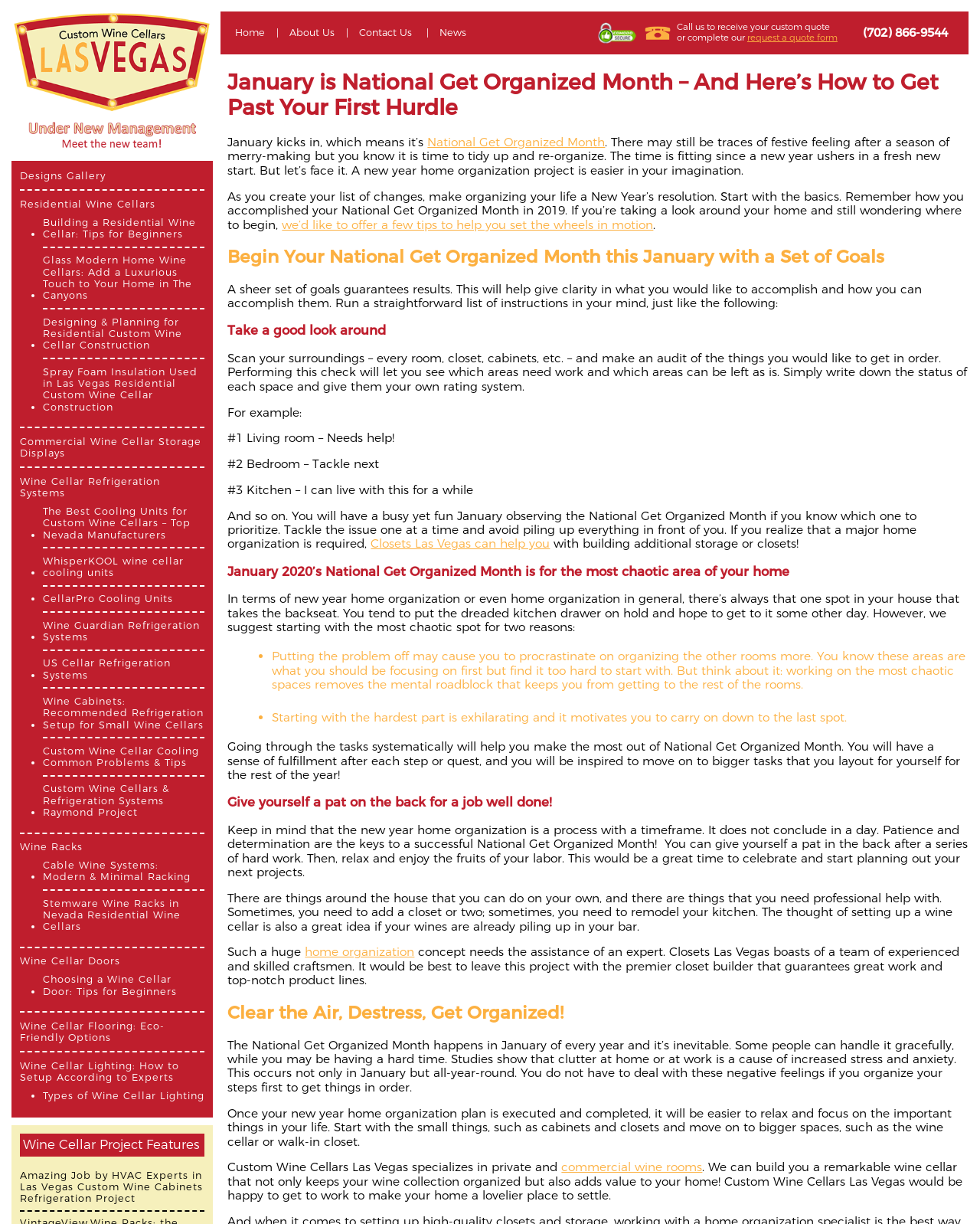Can you determine the bounding box coordinates of the area that needs to be clicked to fulfill the following instruction: "View Northpool's privacy statement"?

None